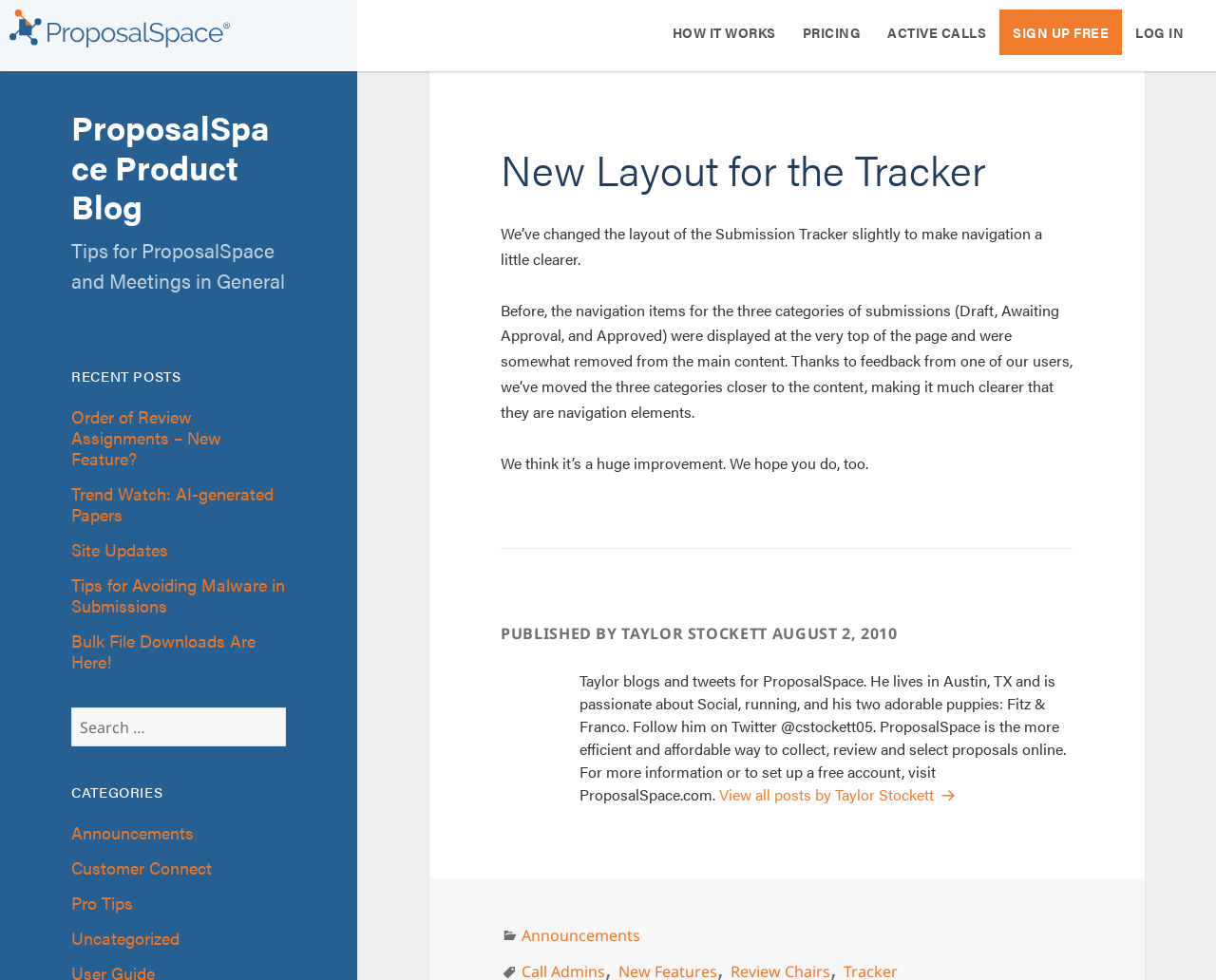Locate the UI element described by Announcements in the provided webpage screenshot. Return the bounding box coordinates in the format (top-left x, top-left y, bottom-right x, bottom-right y), ensuring all values are between 0 and 1.

[0.059, 0.837, 0.16, 0.861]